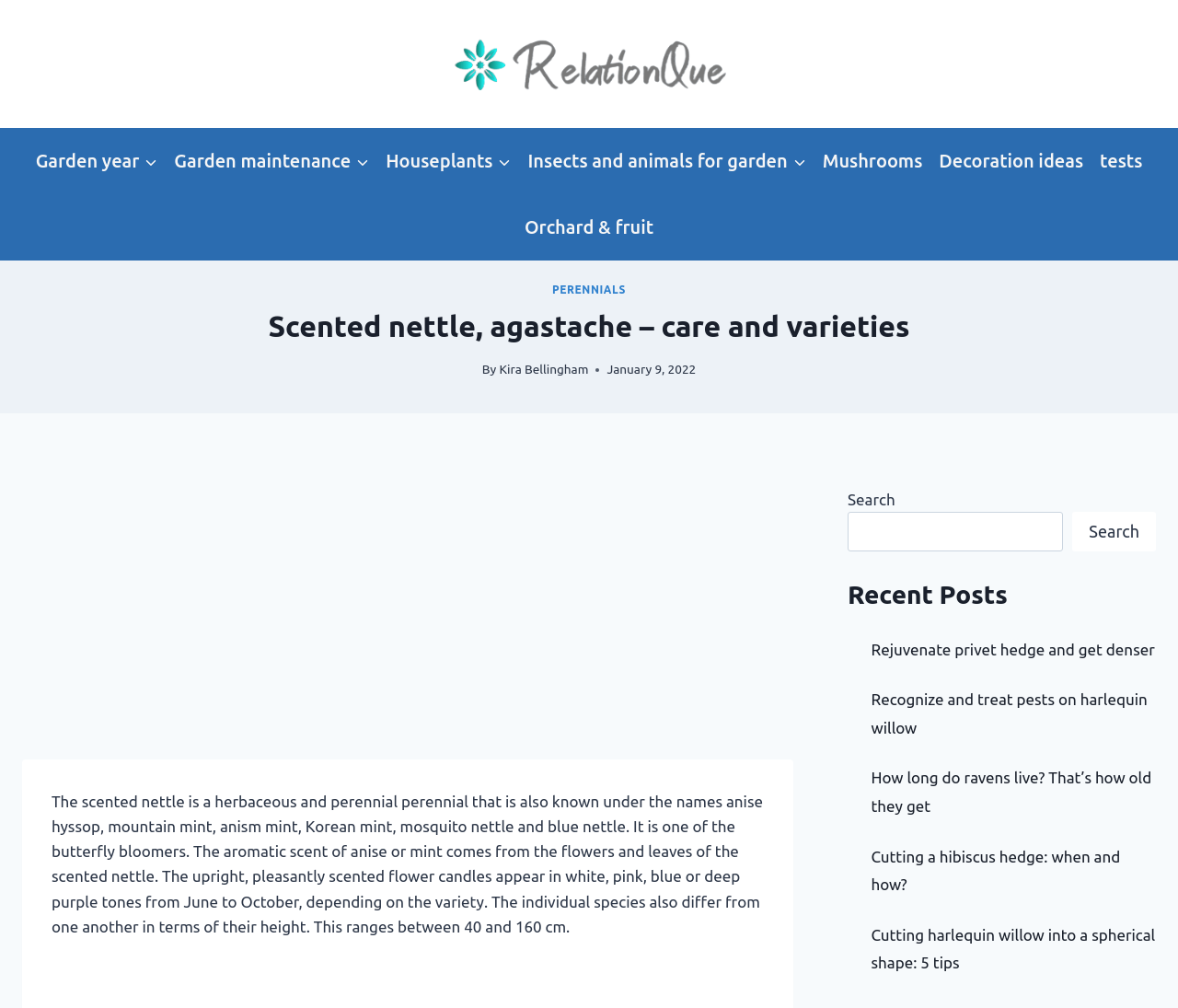Give a short answer to this question using one word or a phrase:
What is the name of the author of the current article?

Kira Bellingham